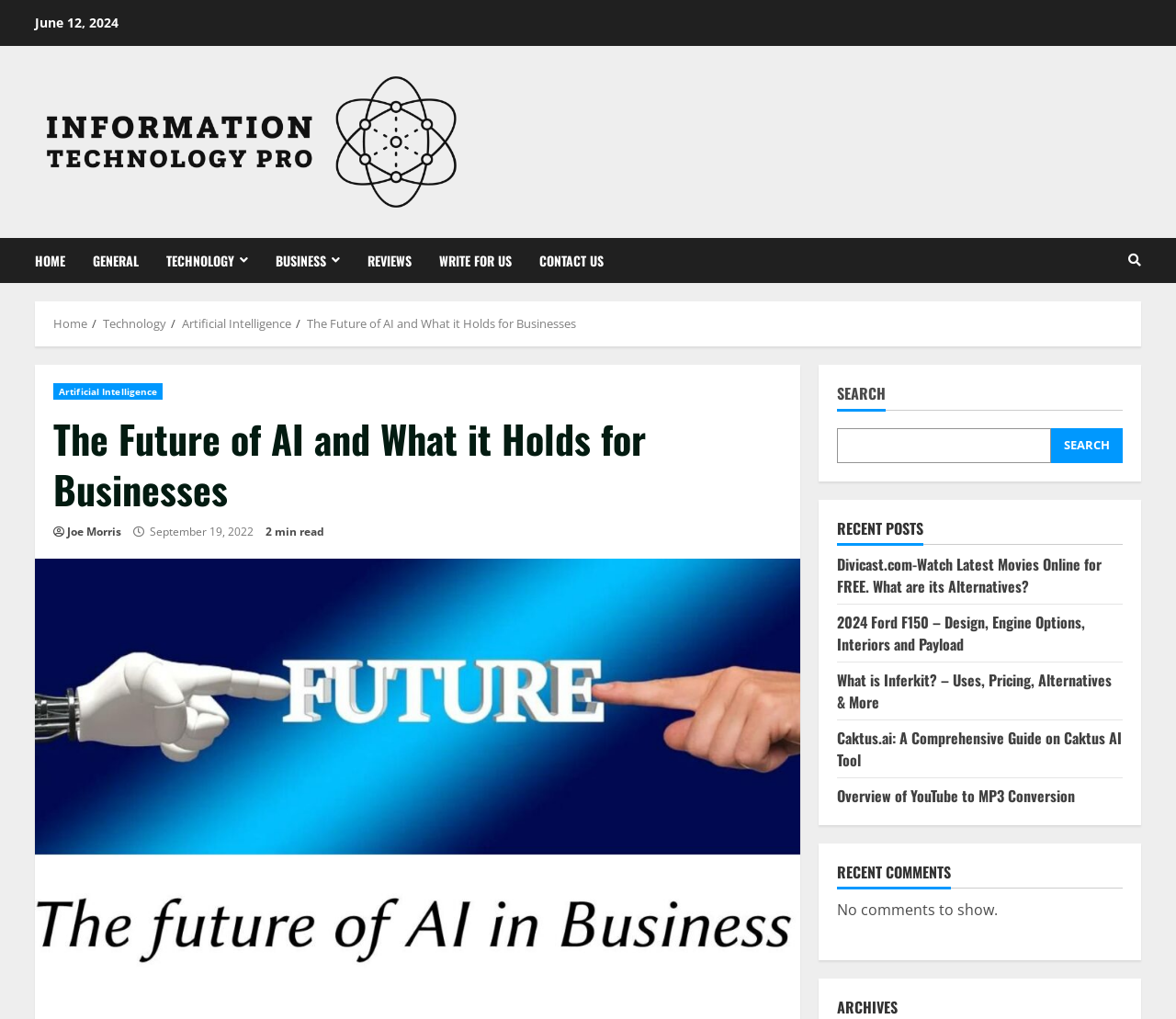Identify and provide the bounding box for the element described by: "Privacy policy".

None